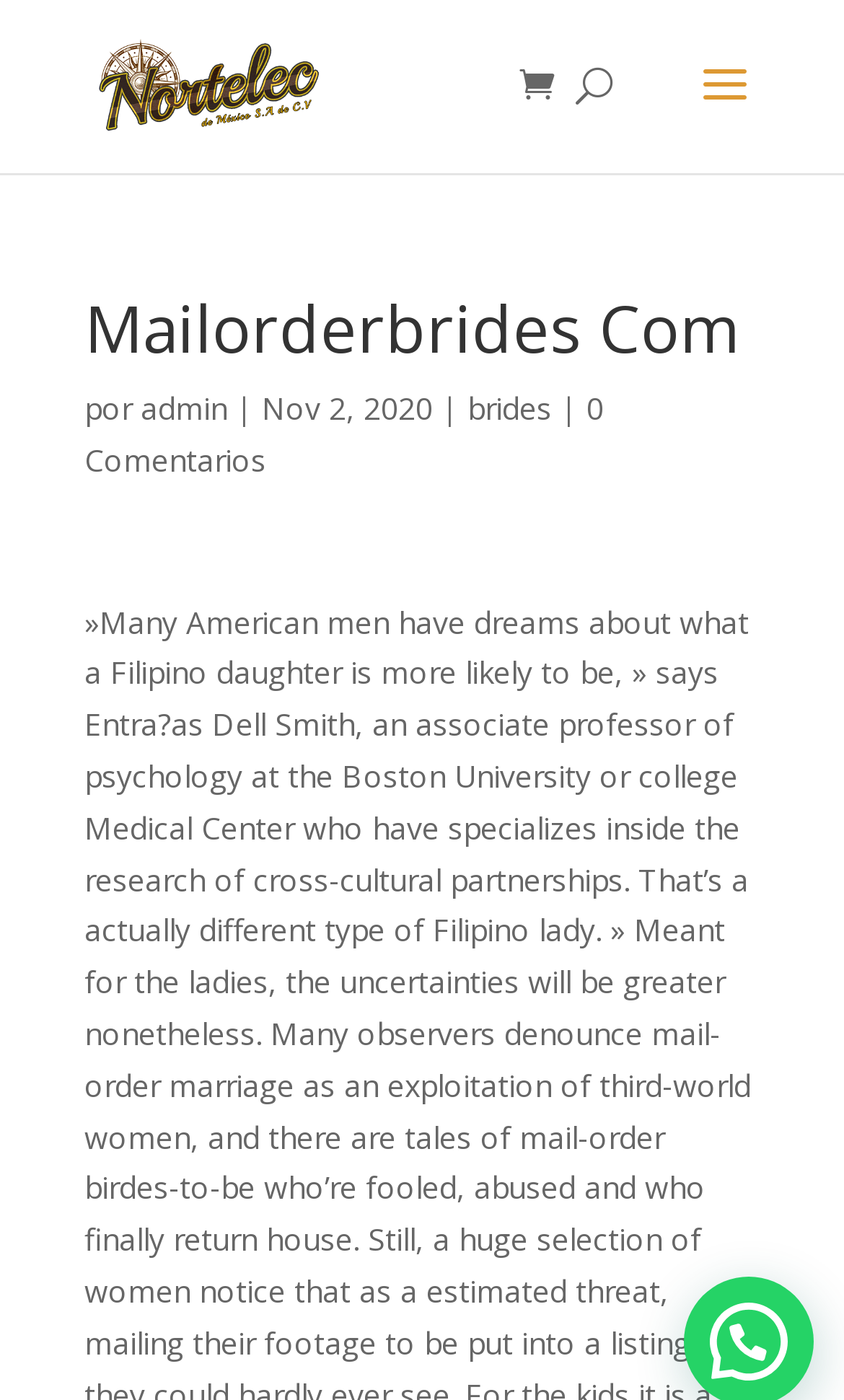What is the link next to 'por'?
Look at the image and provide a short answer using one word or a phrase.

admin